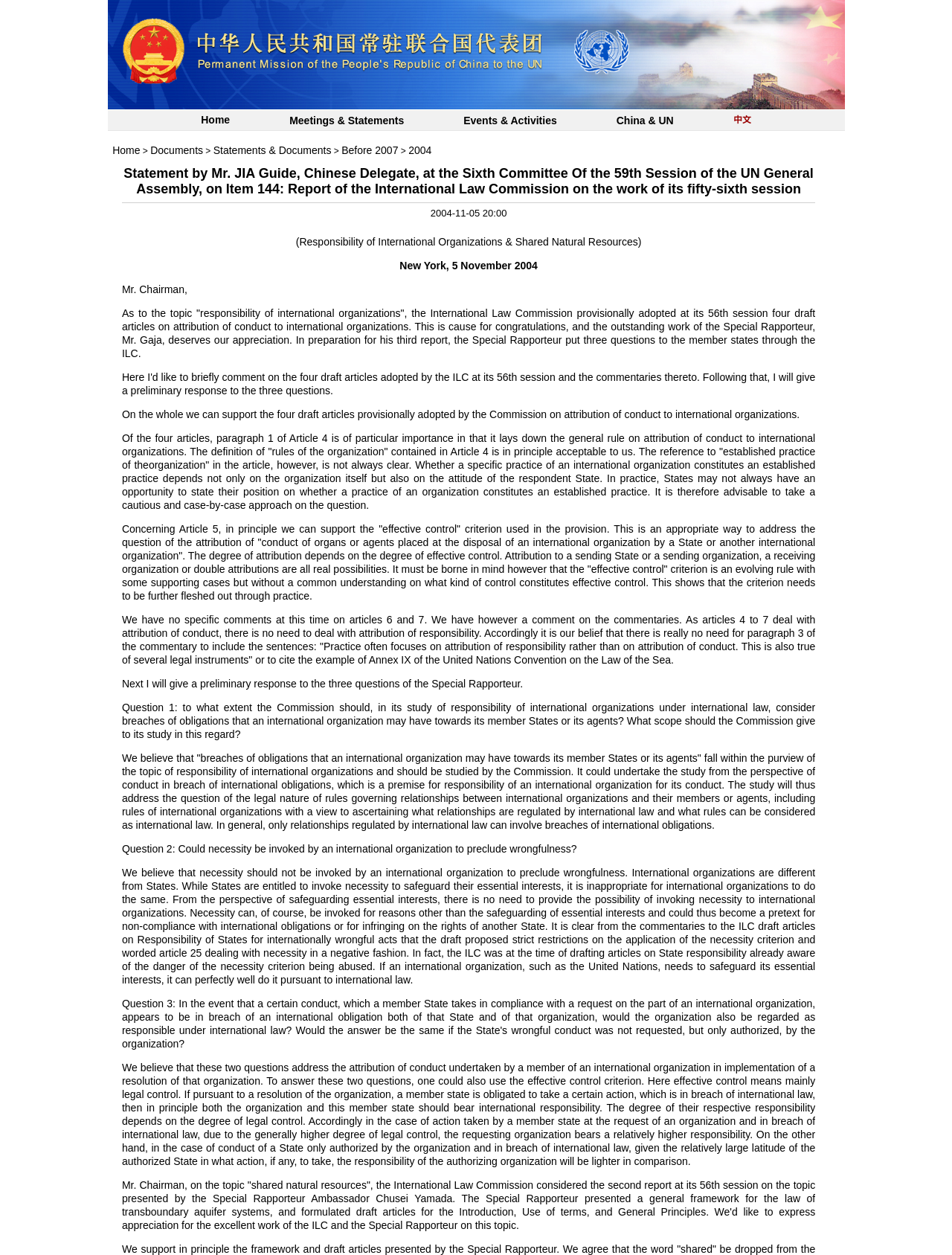Find the bounding box coordinates for the HTML element described as: "Before 2007". The coordinates should consist of four float values between 0 and 1, i.e., [left, top, right, bottom].

[0.359, 0.115, 0.418, 0.124]